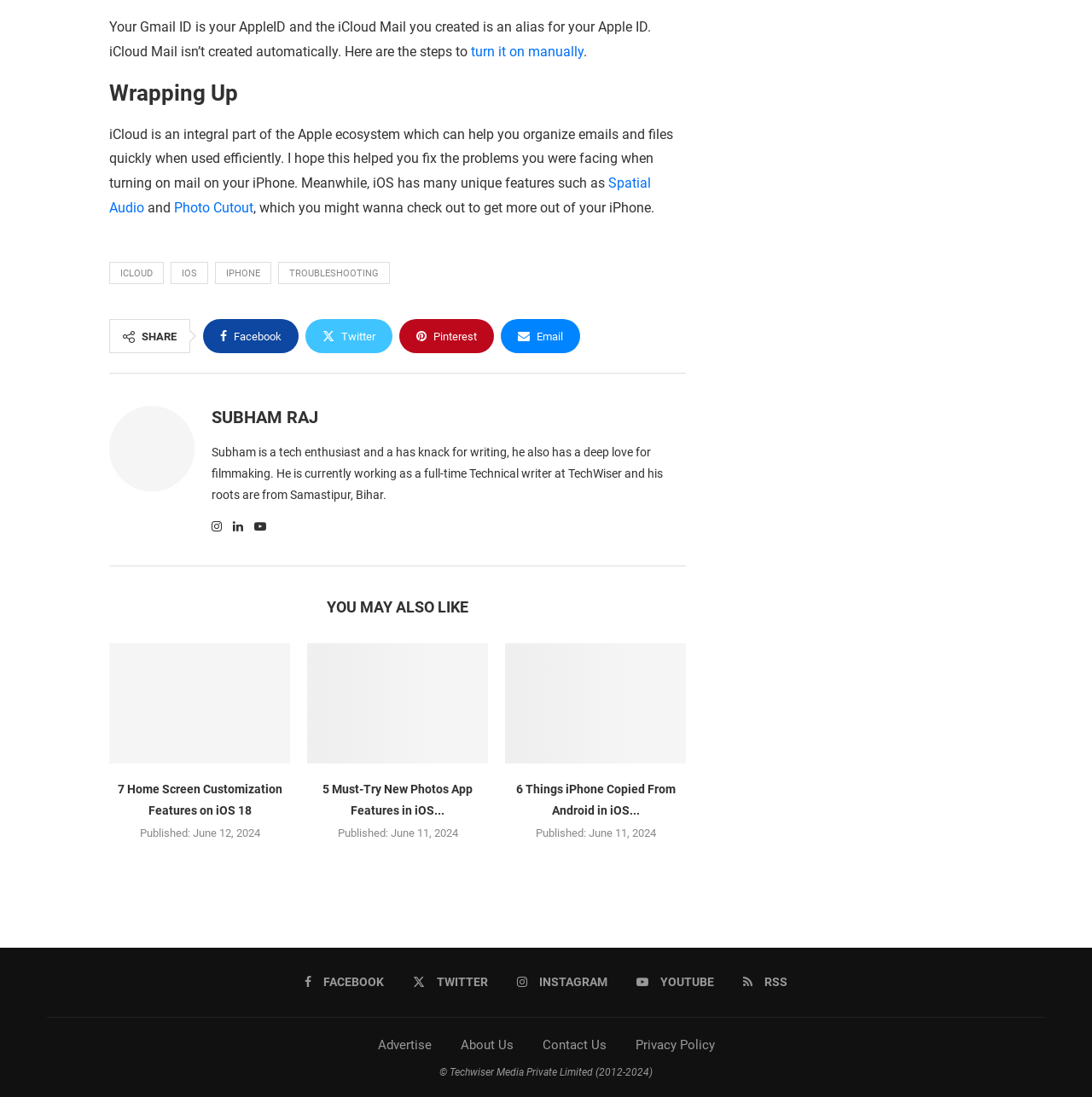Refer to the image and provide a thorough answer to this question:
What social media platforms are available for sharing?

The social media platforms available for sharing are Facebook, Twitter, Instagram, and Youtube, which can be found in the links at the bottom of the page, each with its corresponding icon and text.